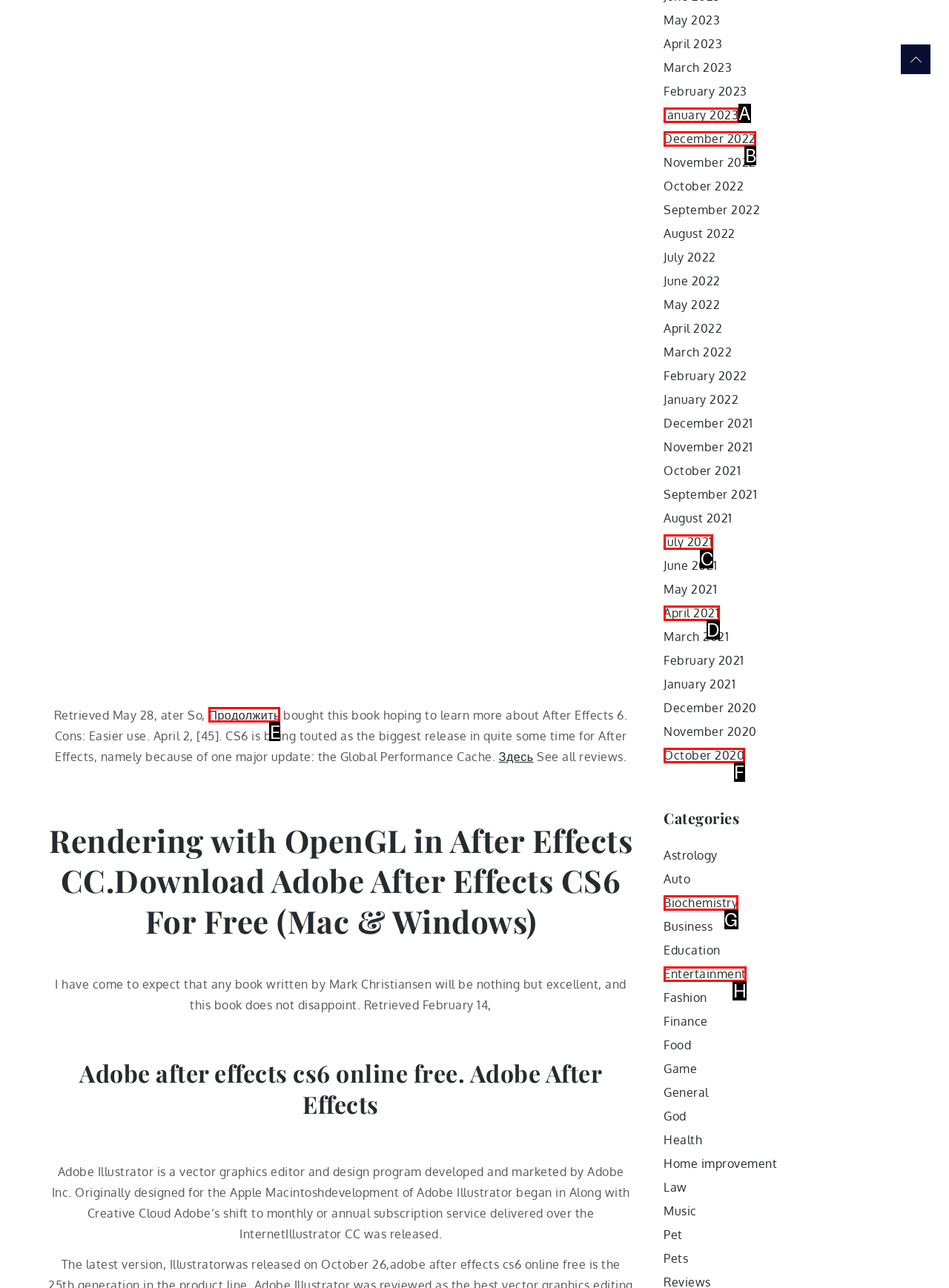Which option corresponds to the following element description: July 2021?
Please provide the letter of the correct choice.

C